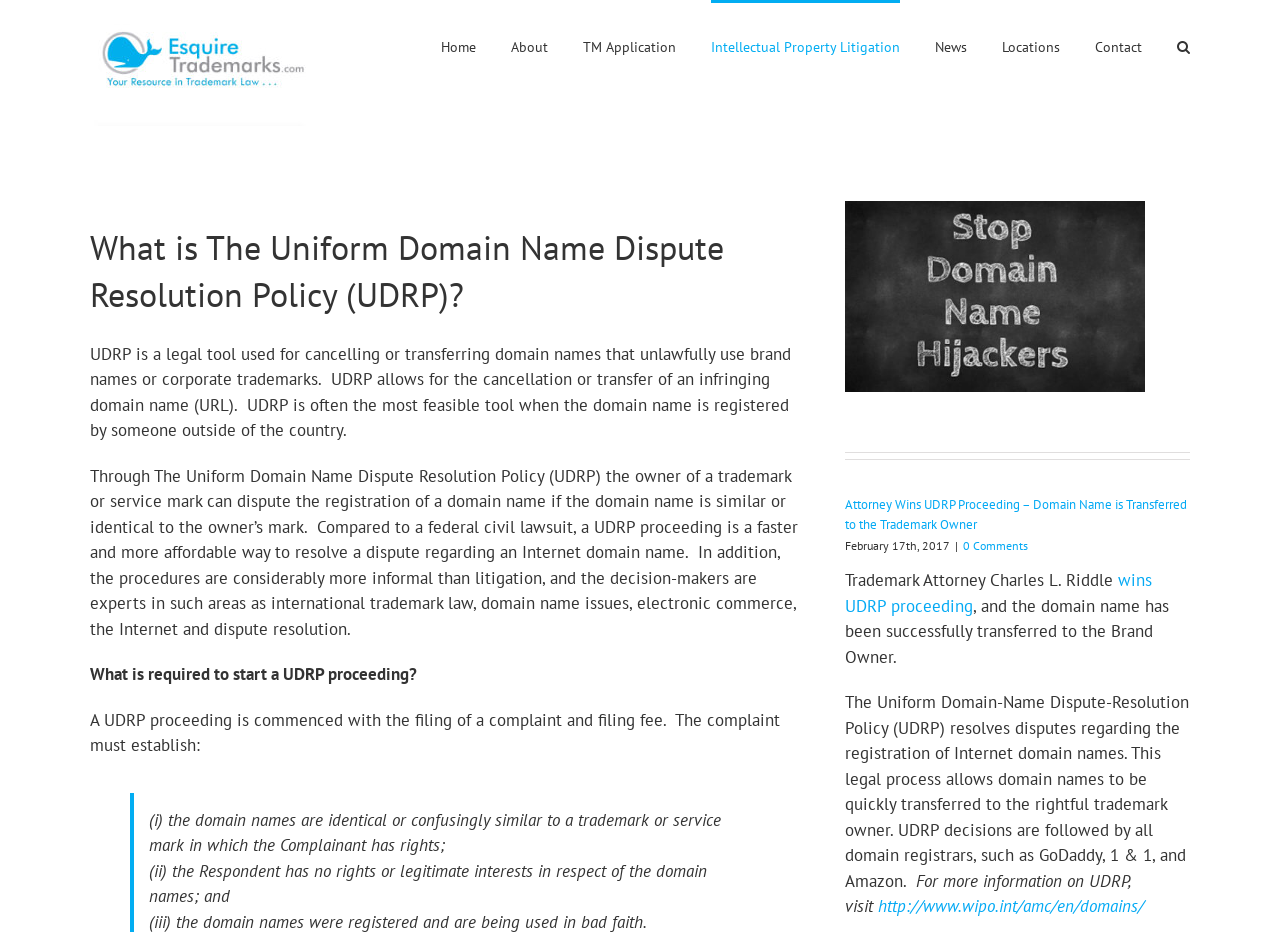Locate the bounding box coordinates of the element that needs to be clicked to carry out the instruction: "Read more about 'What is The Uniform Domain Name Dispute Resolution Policy (UDRP)?'". The coordinates should be given as four float numbers ranging from 0 to 1, i.e., [left, top, right, bottom].

[0.07, 0.24, 0.626, 0.342]